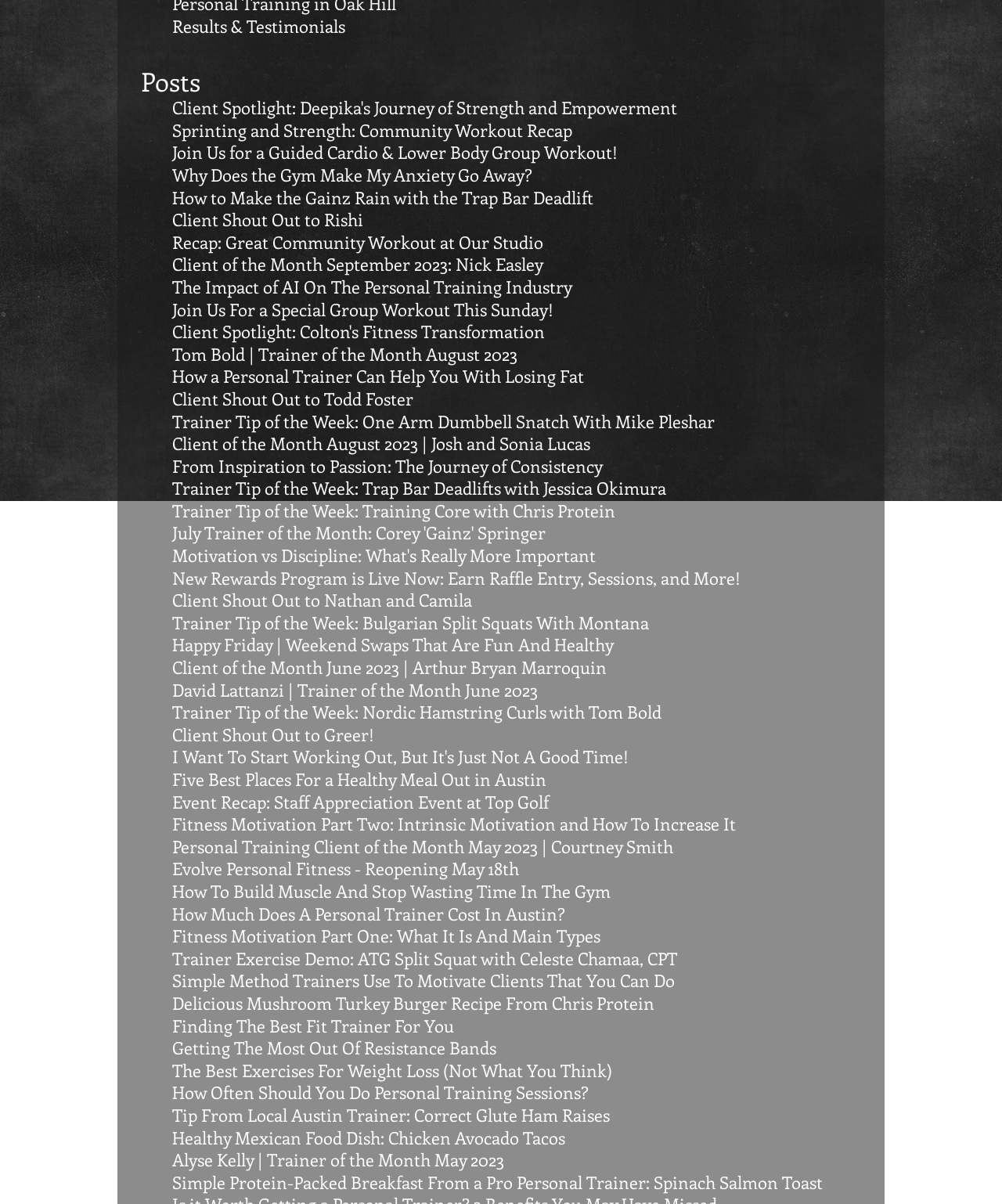Locate the bounding box of the UI element based on this description: "Olivier". Provide four float numbers between 0 and 1 as [left, top, right, bottom].

None